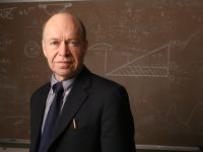Respond to the question with just a single word or phrase: 
What is the image advocating for?

Awareness of climate issues